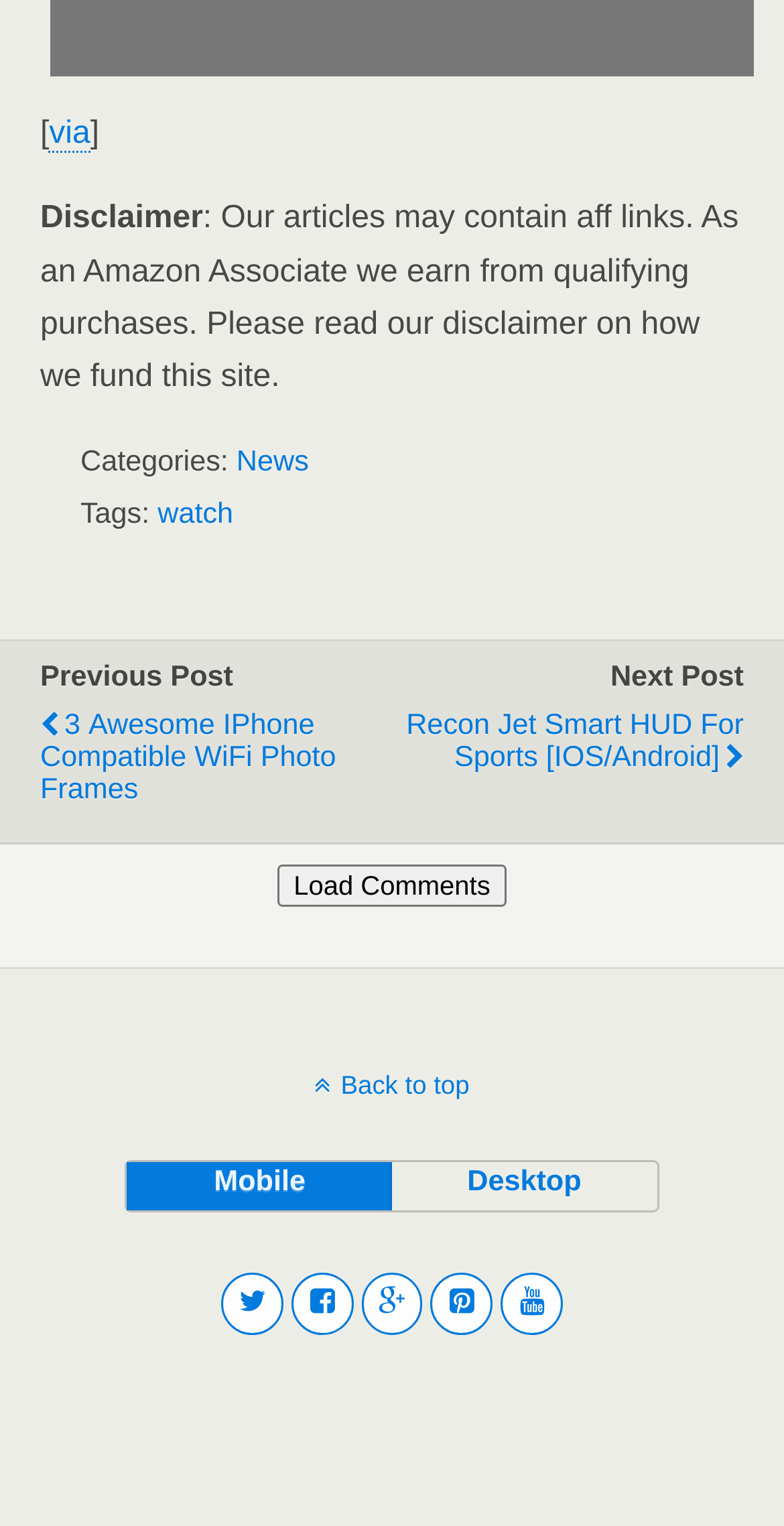Review the image closely and give a comprehensive answer to the question: What is the previous post about?

The previous post is mentioned below the categories, and it's a link to an article about '3 Awesome iPhone Compatible WiFi Photo Frames'.